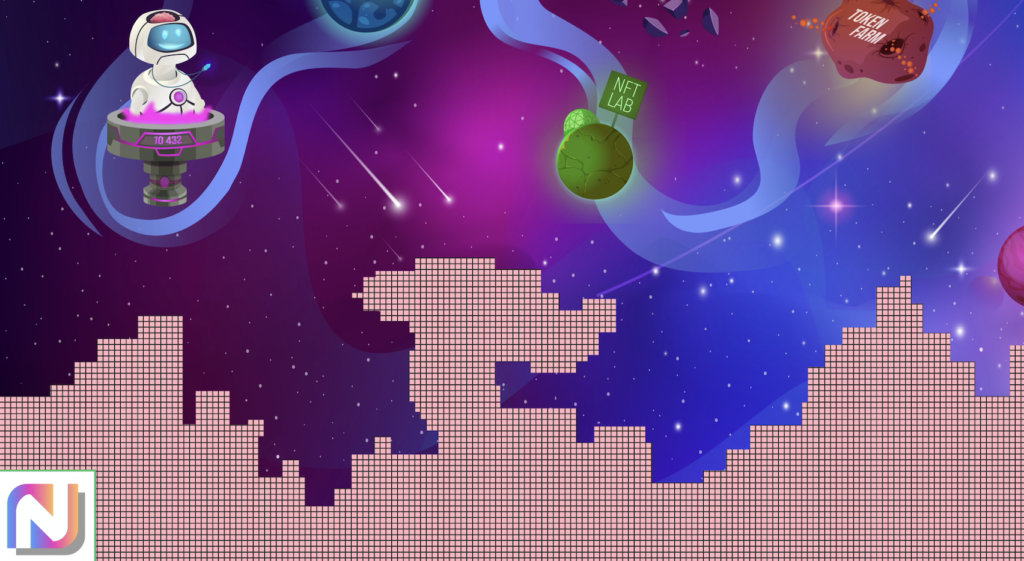What is the purpose of the NFT LAB?
Using the image as a reference, give a one-word or short phrase answer.

Develop digital content